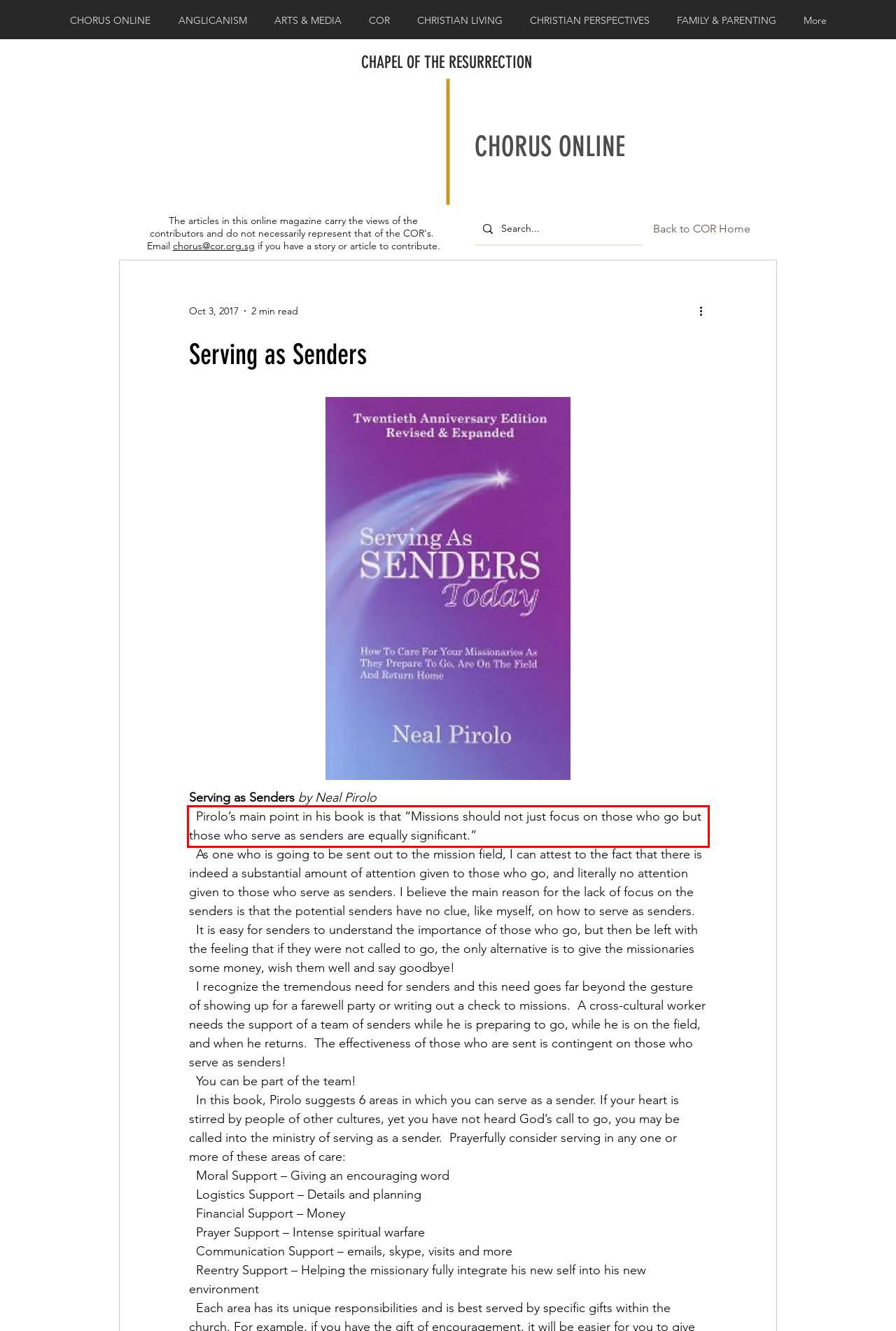Analyze the red bounding box in the provided webpage screenshot and generate the text content contained within.

Pirolo’s main point in his book is that “Missions should not just focus on those who go but those who serve as senders are equally significant.”